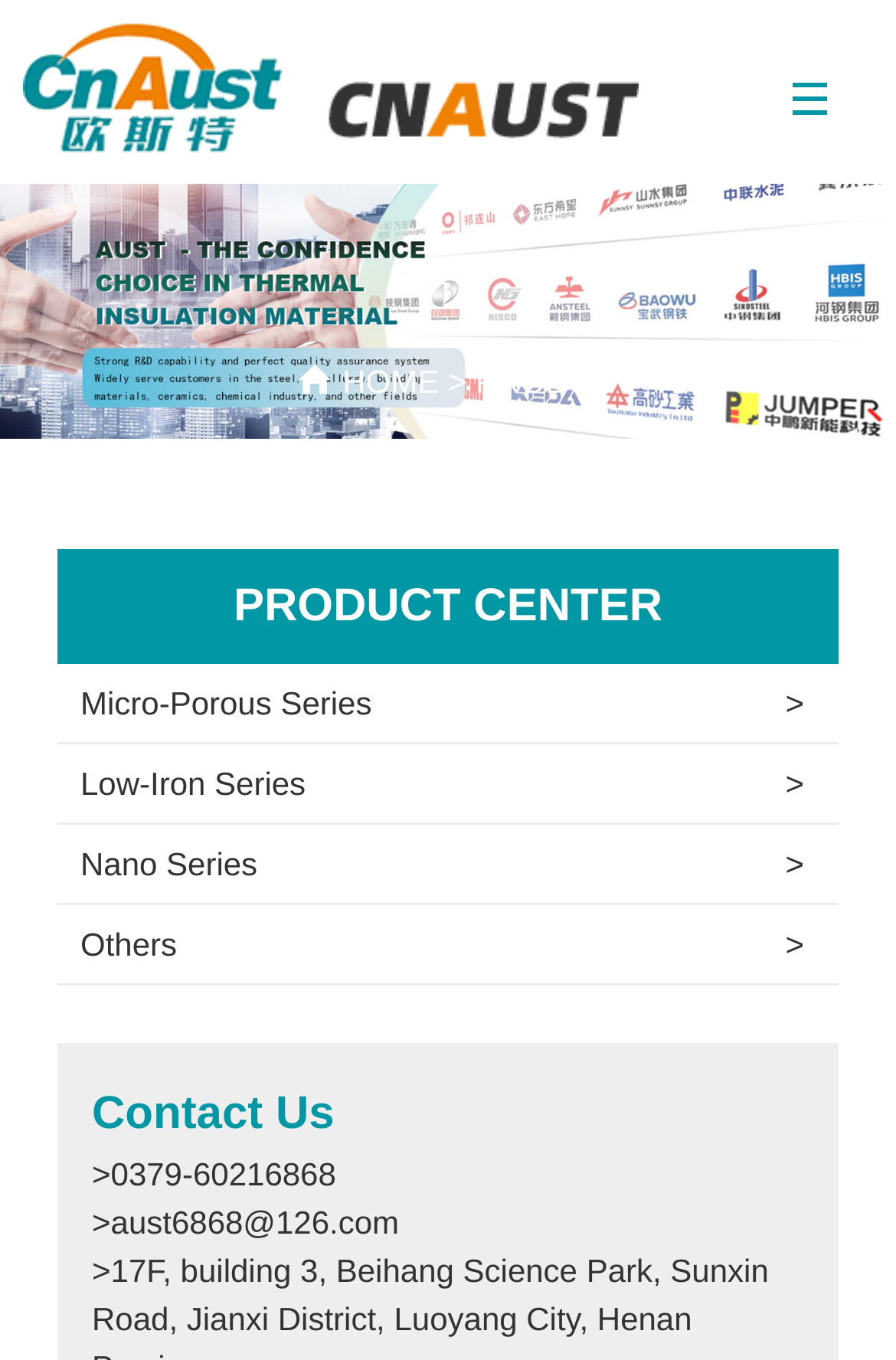Can you find the bounding box coordinates for the element that needs to be clicked to execute this instruction: "view Low-Iron Series products"? The coordinates should be given as four float numbers between 0 and 1, i.e., [left, top, right, bottom].

[0.749, 0.268, 1.0, 0.295]